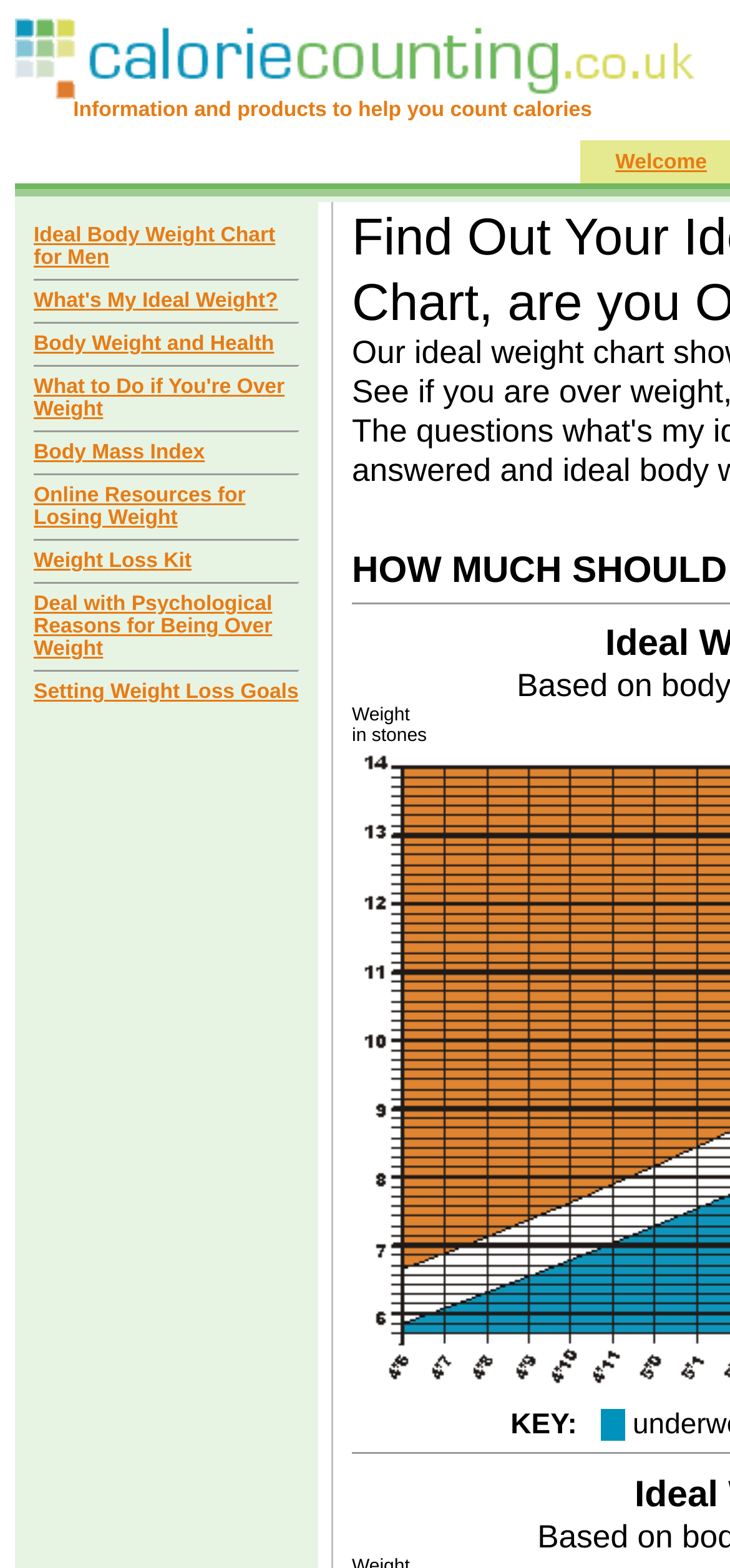Please specify the bounding box coordinates of the area that should be clicked to accomplish the following instruction: "View the ideal body weight chart for men". The coordinates should consist of four float numbers between 0 and 1, i.e., [left, top, right, bottom].

[0.046, 0.143, 0.377, 0.172]